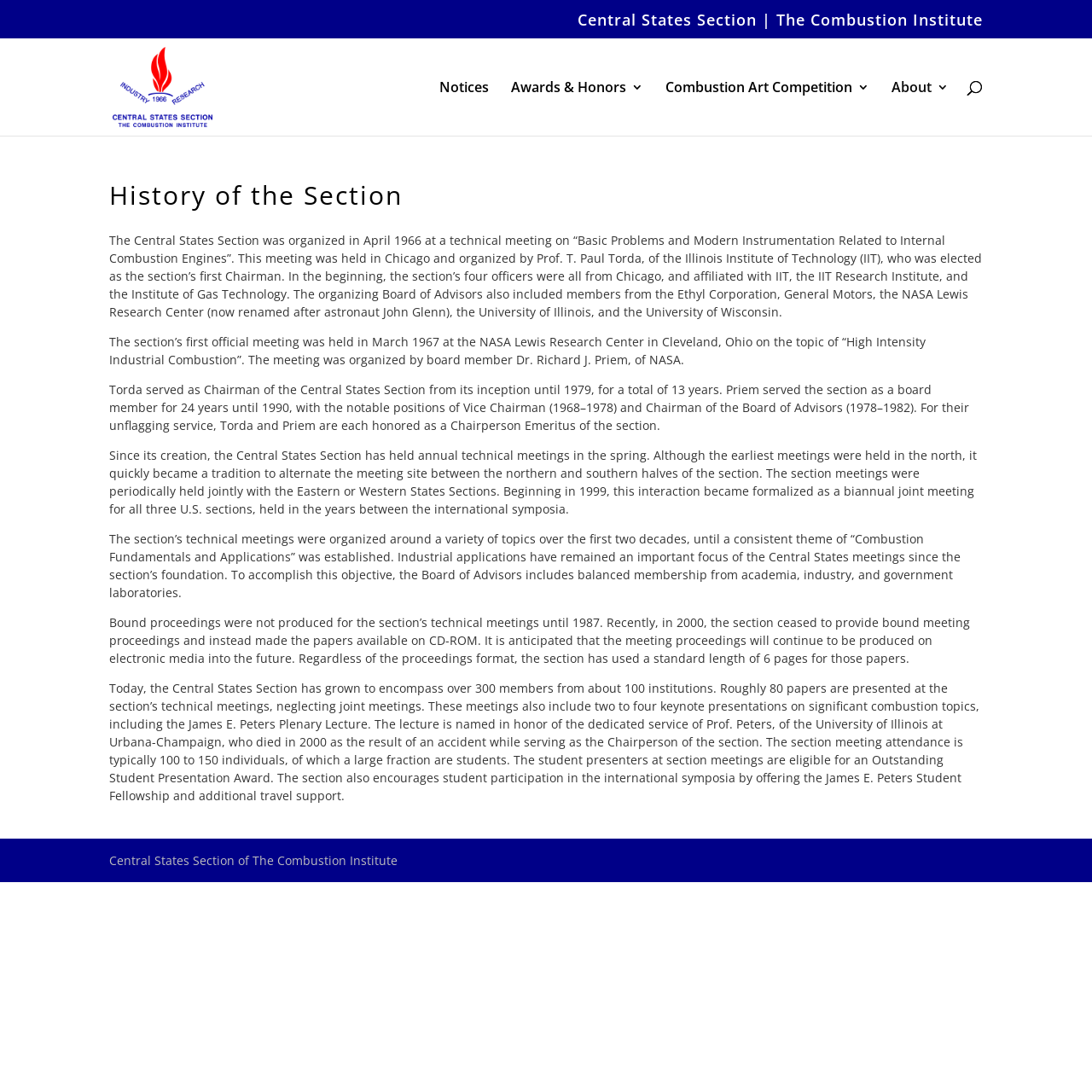Extract the main title from the webpage.

History of the Section